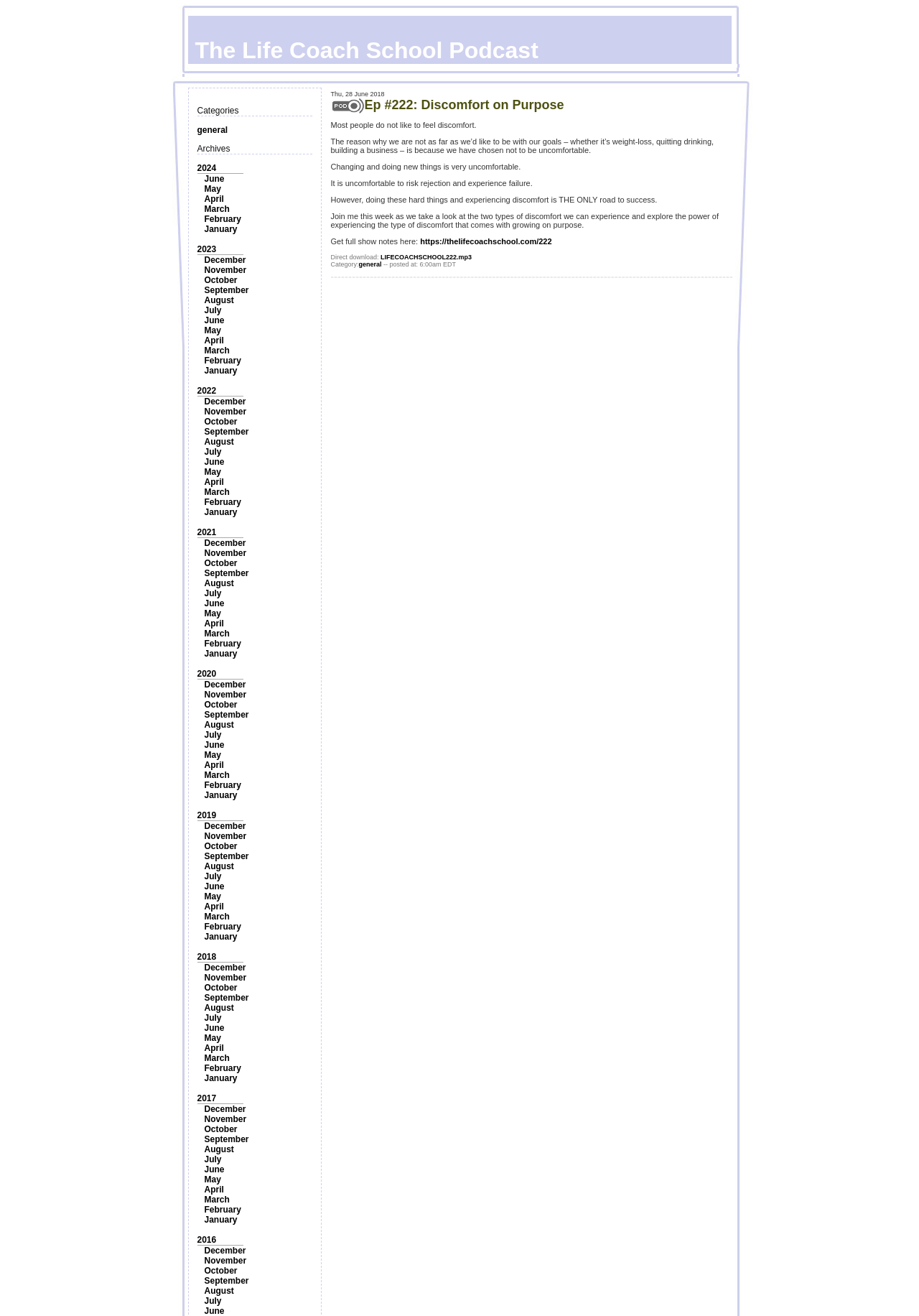Provide a comprehensive caption for the webpage.

This webpage is about The Life Coach School Podcast, specifically episode 222, titled "Discomfort on Purpose". At the top, there is a small image. Below the image, there are two categories: "Categories" and "Archives". The "Categories" section has a single link labeled "general". The "Archives" section has links to various years, from 2024 to 2018, each with multiple links to specific months, such as January, February, and so on. The months are listed in a vertical column, with the most recent months at the top and the older months towards the bottom.